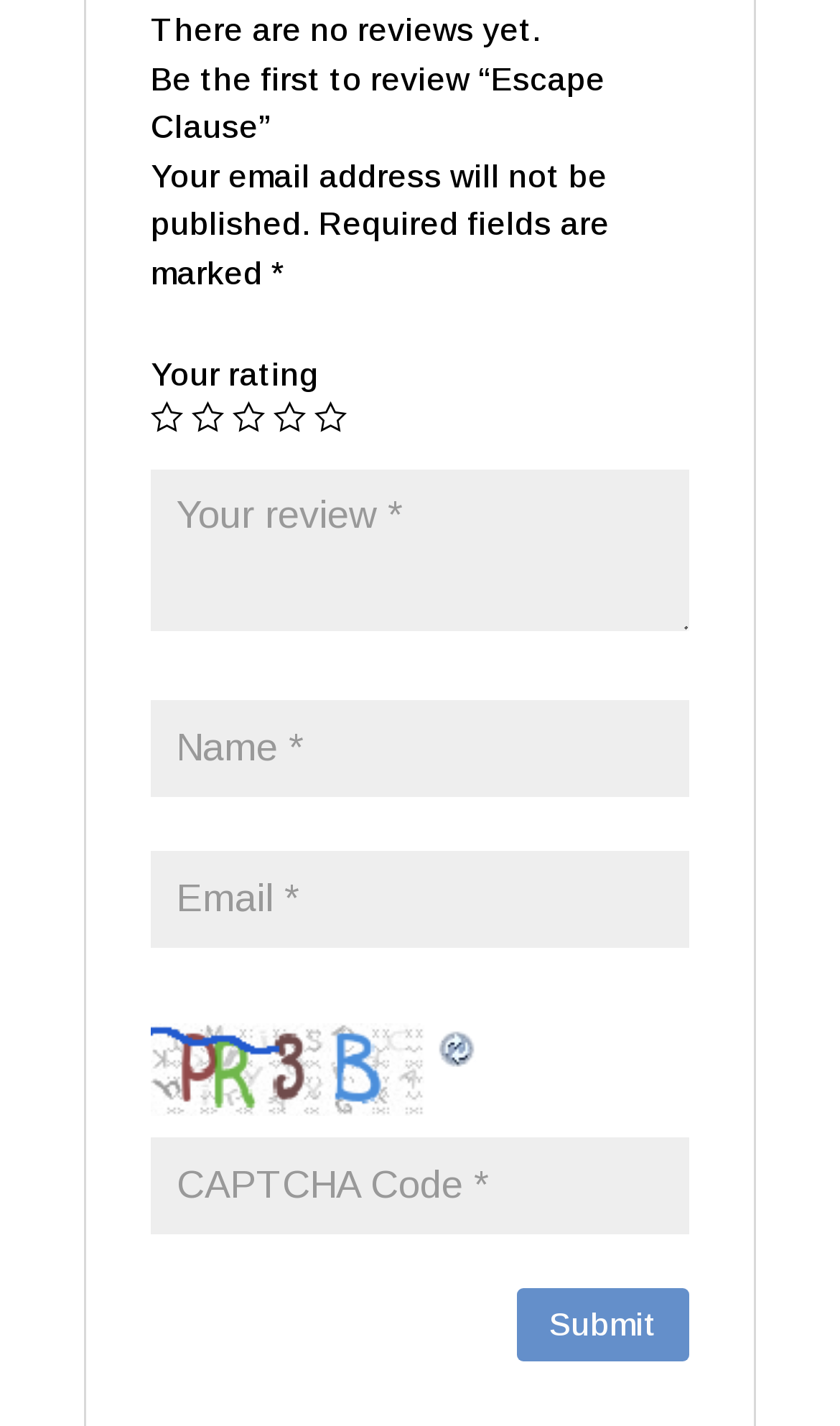Answer with a single word or phrase: 
What is the function of the 'Refresh' link?

Refresh CAPTCHA